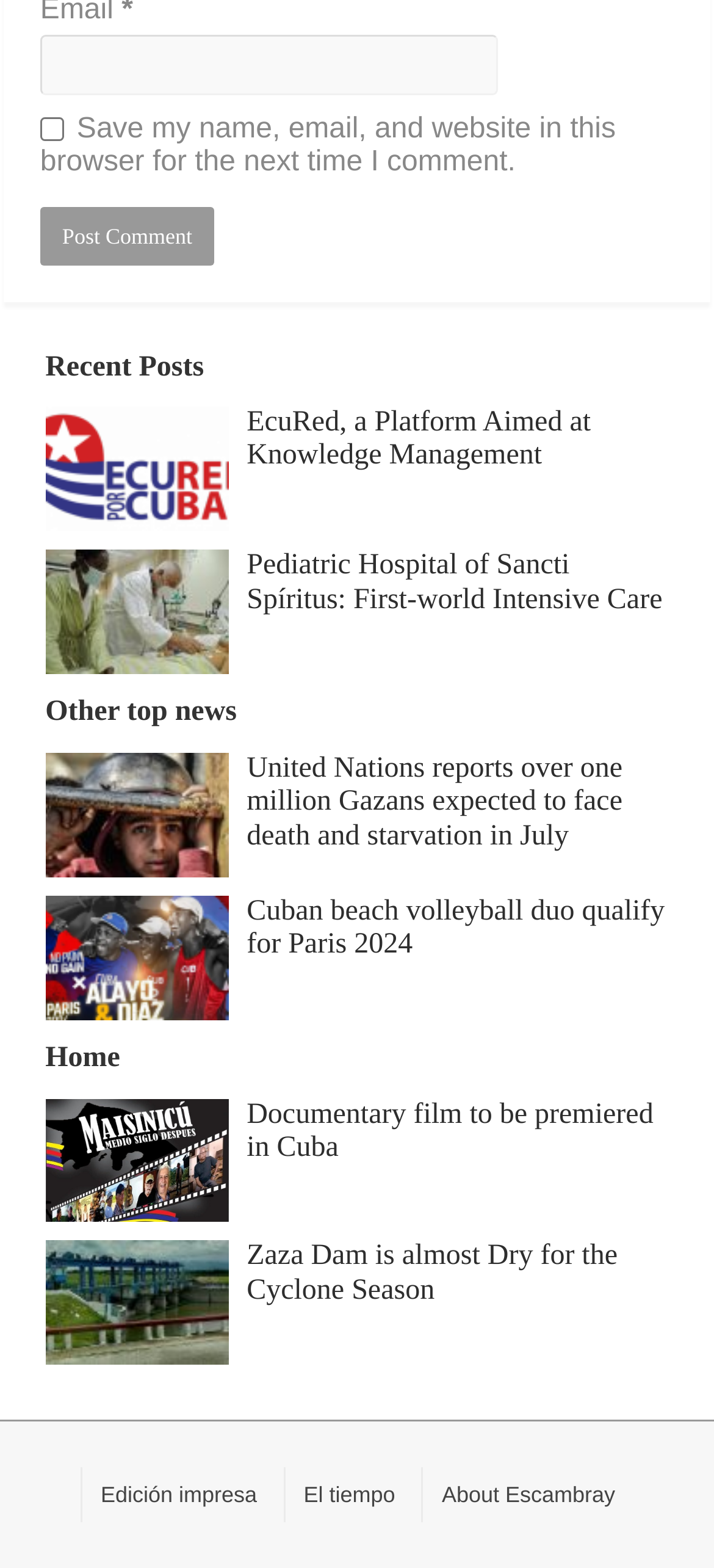Please provide a comprehensive answer to the question below using the information from the image: What is the last section on the webpage?

The last section on the webpage has a heading 'Home', indicating that it is a navigation link or a section related to the website's homepage.